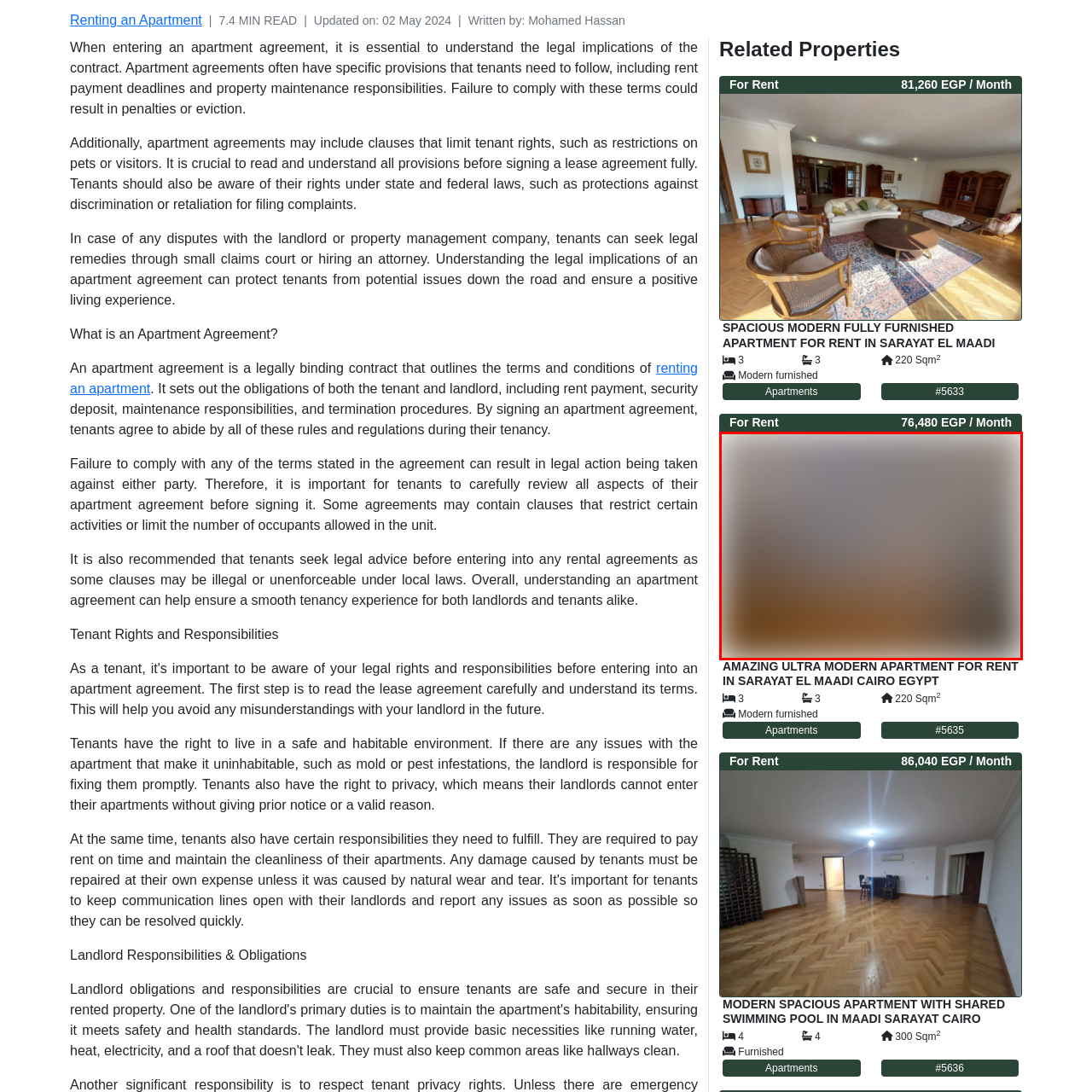Describe extensively the image content marked by the red bounding box.

This image showcases a modern and elegantly decorated apartment available for rent in Sarayat El Maadi, Cairo, Egypt. The appealing interior design features an inviting atmosphere with tasteful furnishings that highlight both comfort and style. The space is designed to be spacious, allowing for open living areas that are perfect for relaxation or entertaining guests. The neutral color palette, complemented by warm wooden accents, creates a harmonious blend that enhances the overall aesthetic of the apartment. This property is listed at 76,480 EGP per month and includes three bedrooms, making it an ideal choice for families or professional shares looking for a contemporary and well-appointed living space in a desirable location.